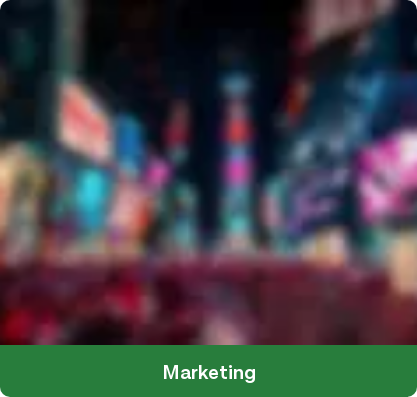What type of environment is depicted in the image?
Examine the webpage screenshot and provide an in-depth answer to the question.

The caption describes the scene as 'reminiscent of a lively urban environment', suggesting that the image depicts a city or metropolitan area.